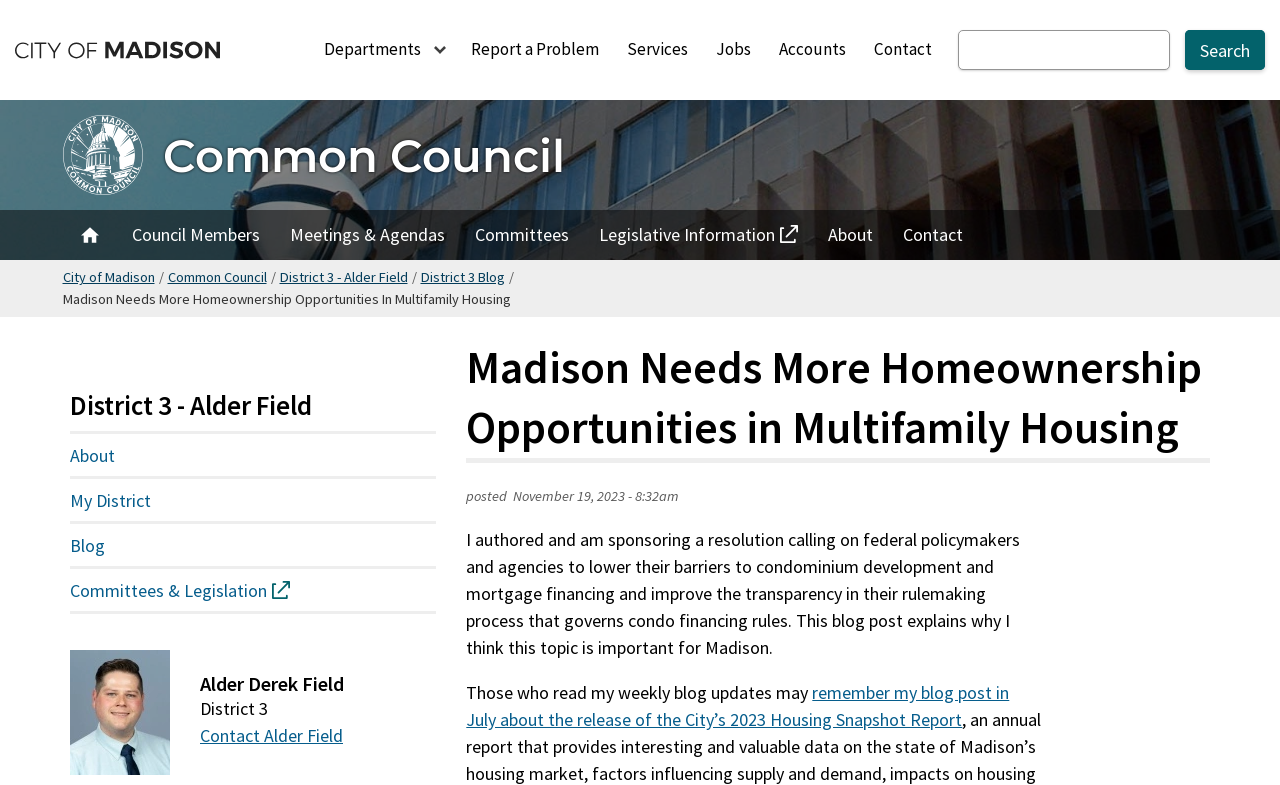Specify the bounding box coordinates of the area to click in order to follow the given instruction: "Read about Madison Needs More Homeownership Opportunities in Multifamily Housing."

[0.364, 0.431, 0.945, 0.59]